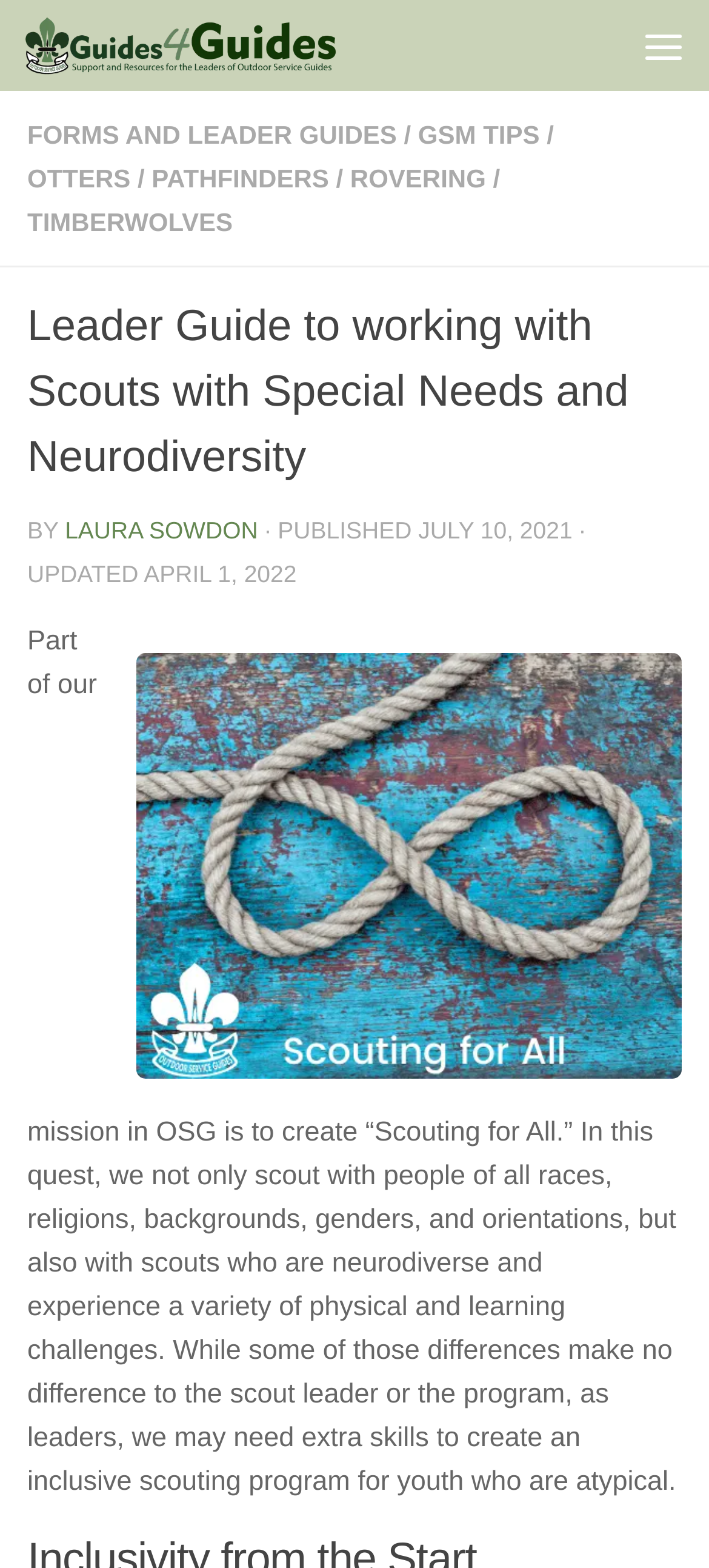What is the purpose of the leader guide?
Refer to the image and give a detailed response to the question.

The purpose of the leader guide can be inferred from the text below the heading, which mentions that the organization's mission is to create 'Scouting for All' and that the guide aims to provide extra skills to create an inclusive scouting program for youth who are atypical.